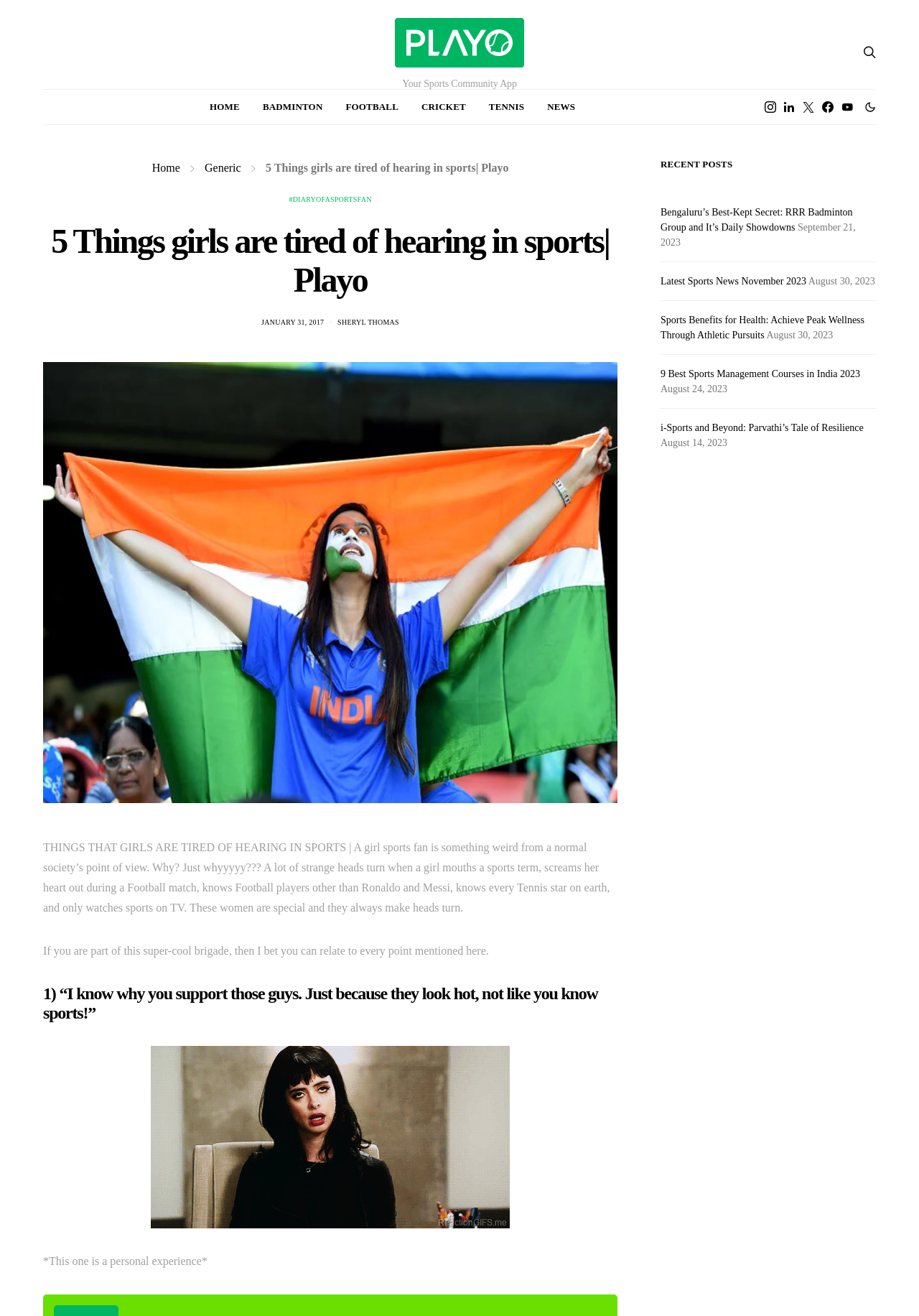Please provide a detailed answer to the question below by examining the image:
What is the name of the sports community app?

The name of the sports community app can be found in the top-left corner of the webpage, where it says 'Your Sports Community App' next to the 'Playo' logo.